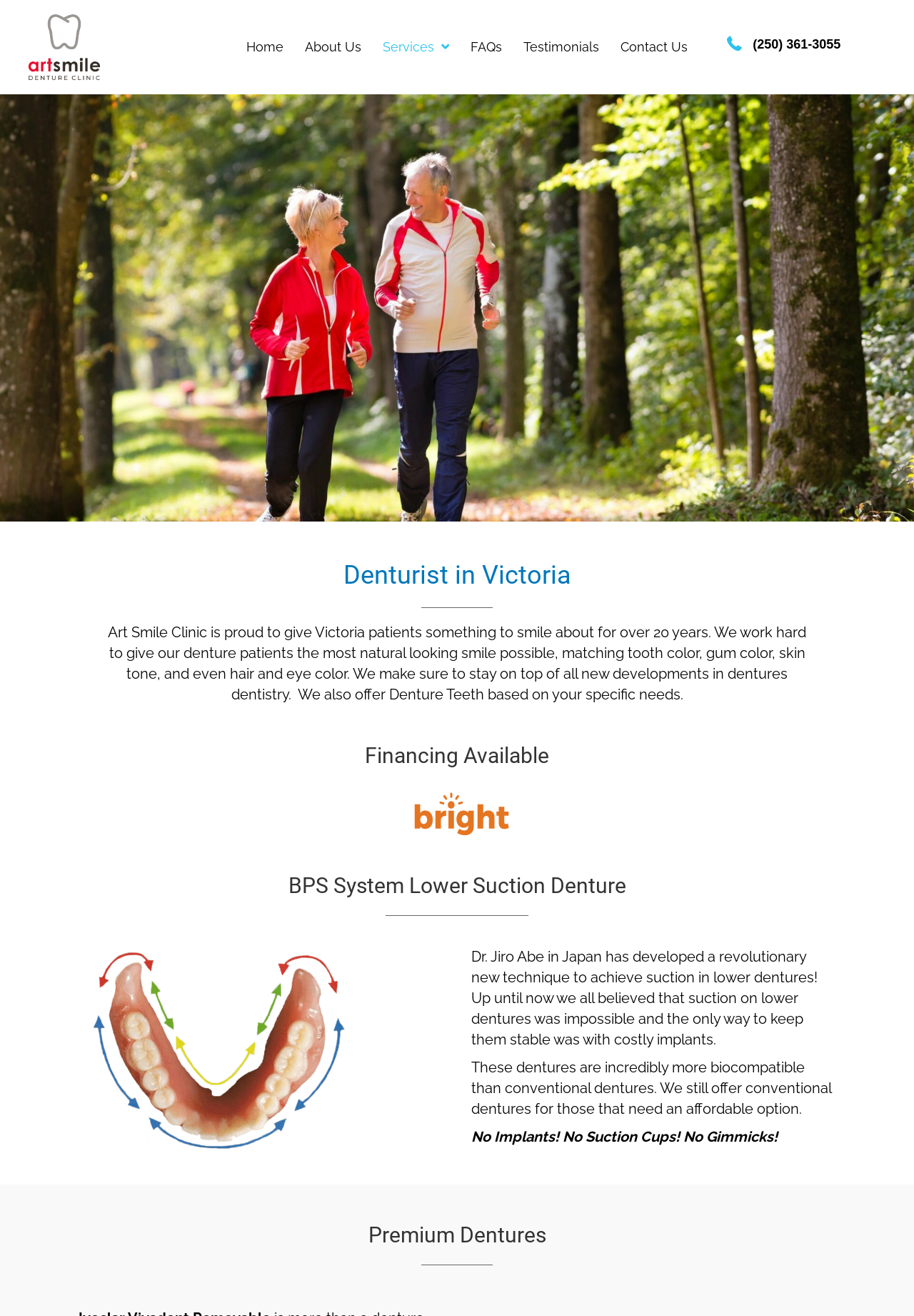What is the phone number to contact Art Smile Clinic?
Using the screenshot, give a one-word or short phrase answer.

(250) 361-3055